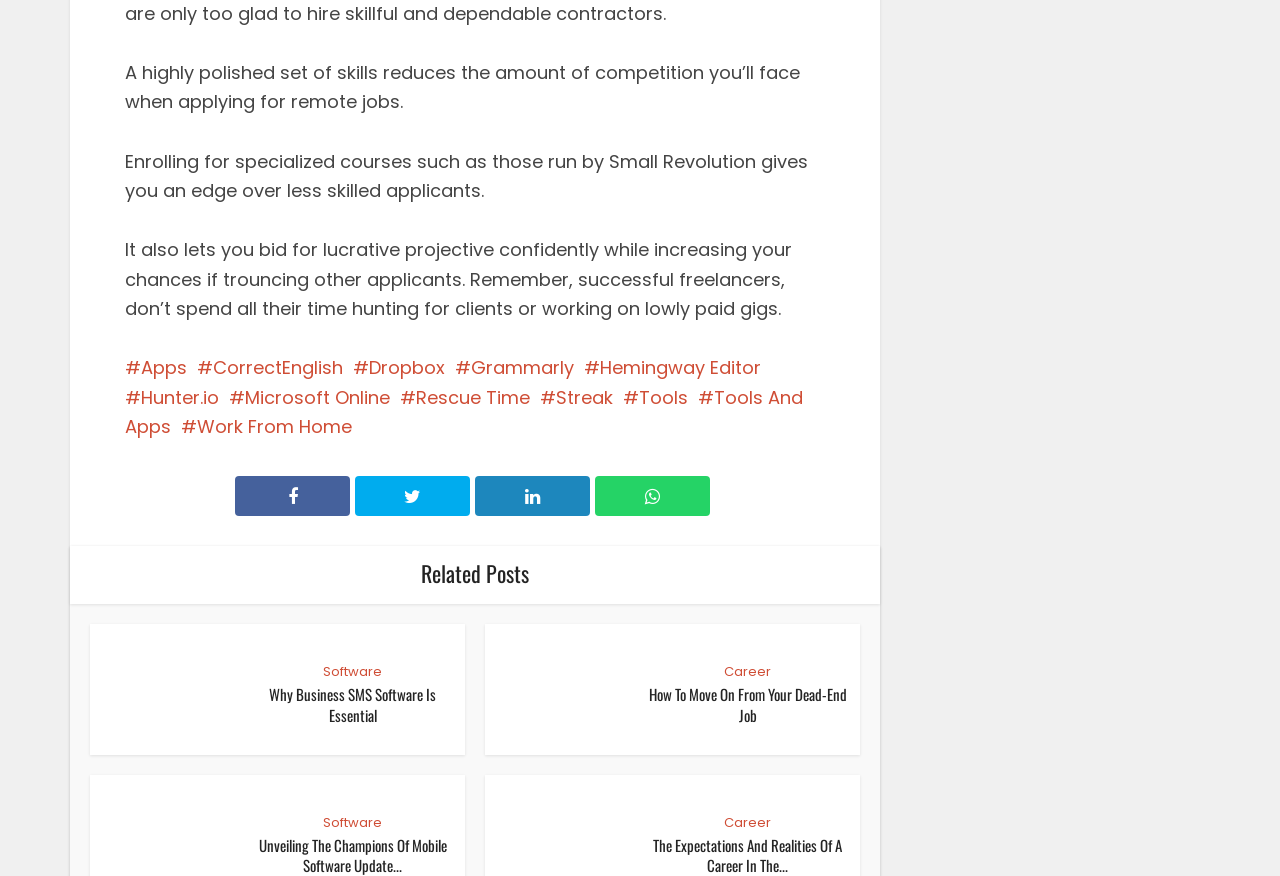Using the information shown in the image, answer the question with as much detail as possible: What is the purpose of specialized courses mentioned in the text?

The text mentions that enrolling for specialized courses such as those run by Small Revolution gives you an edge over less skilled applicants. Therefore, the purpose of these courses is to provide an advantage over others when applying for jobs.